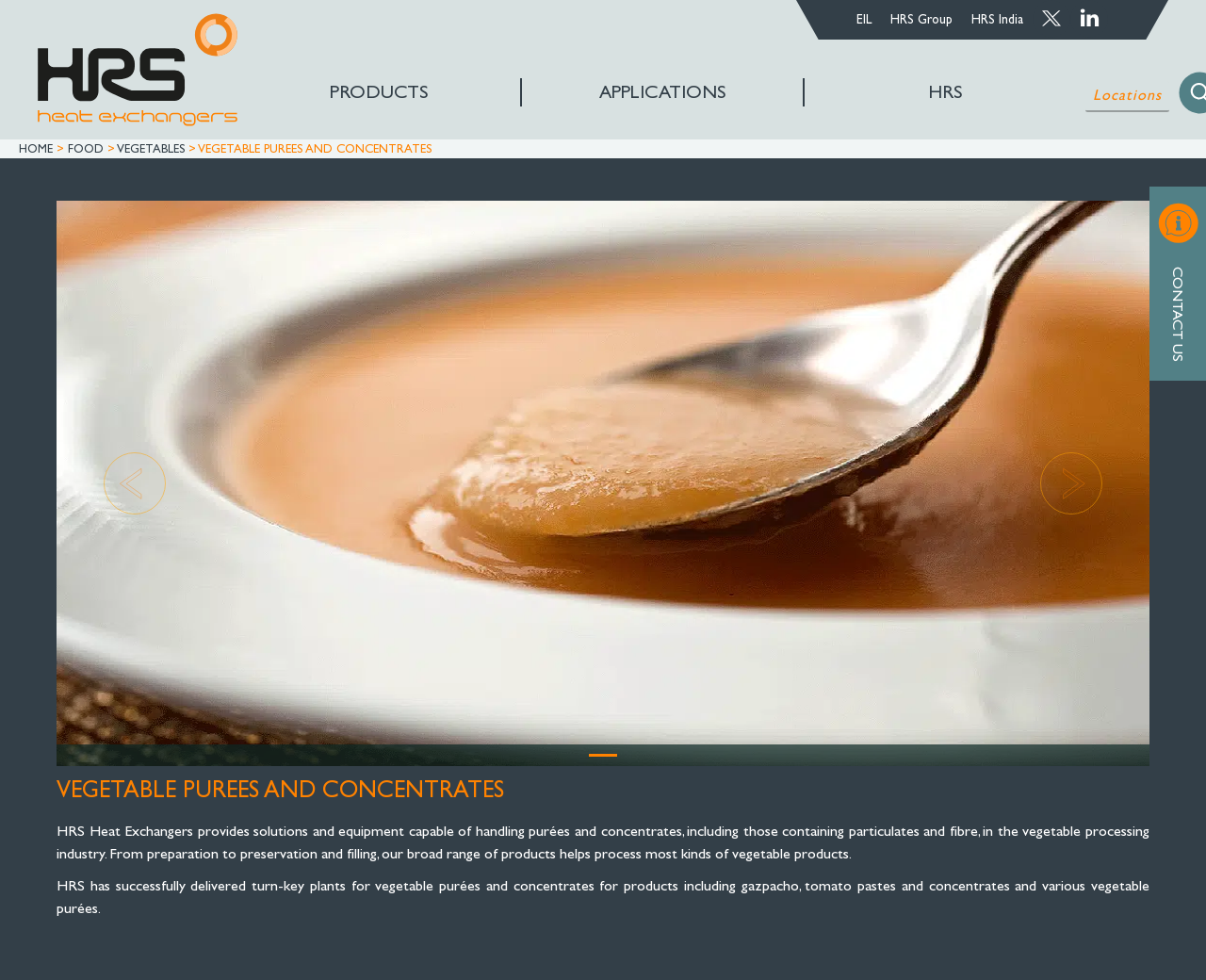Specify the bounding box coordinates for the region that must be clicked to perform the given instruction: "Click on the HRS Group link".

[0.738, 0.012, 0.79, 0.027]